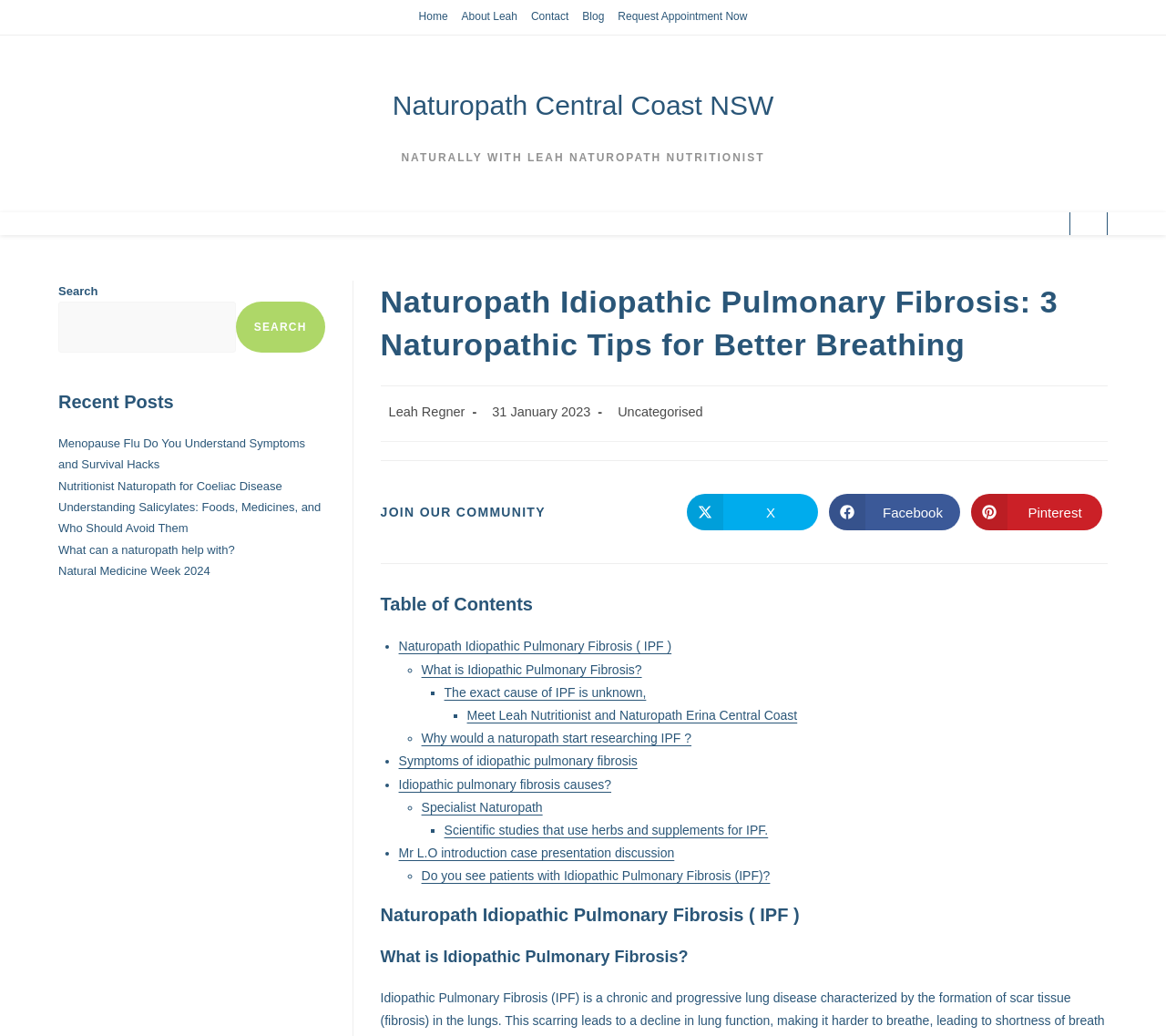Could you locate the bounding box coordinates for the section that should be clicked to accomplish this task: "Search for a topic".

[0.05, 0.291, 0.202, 0.34]